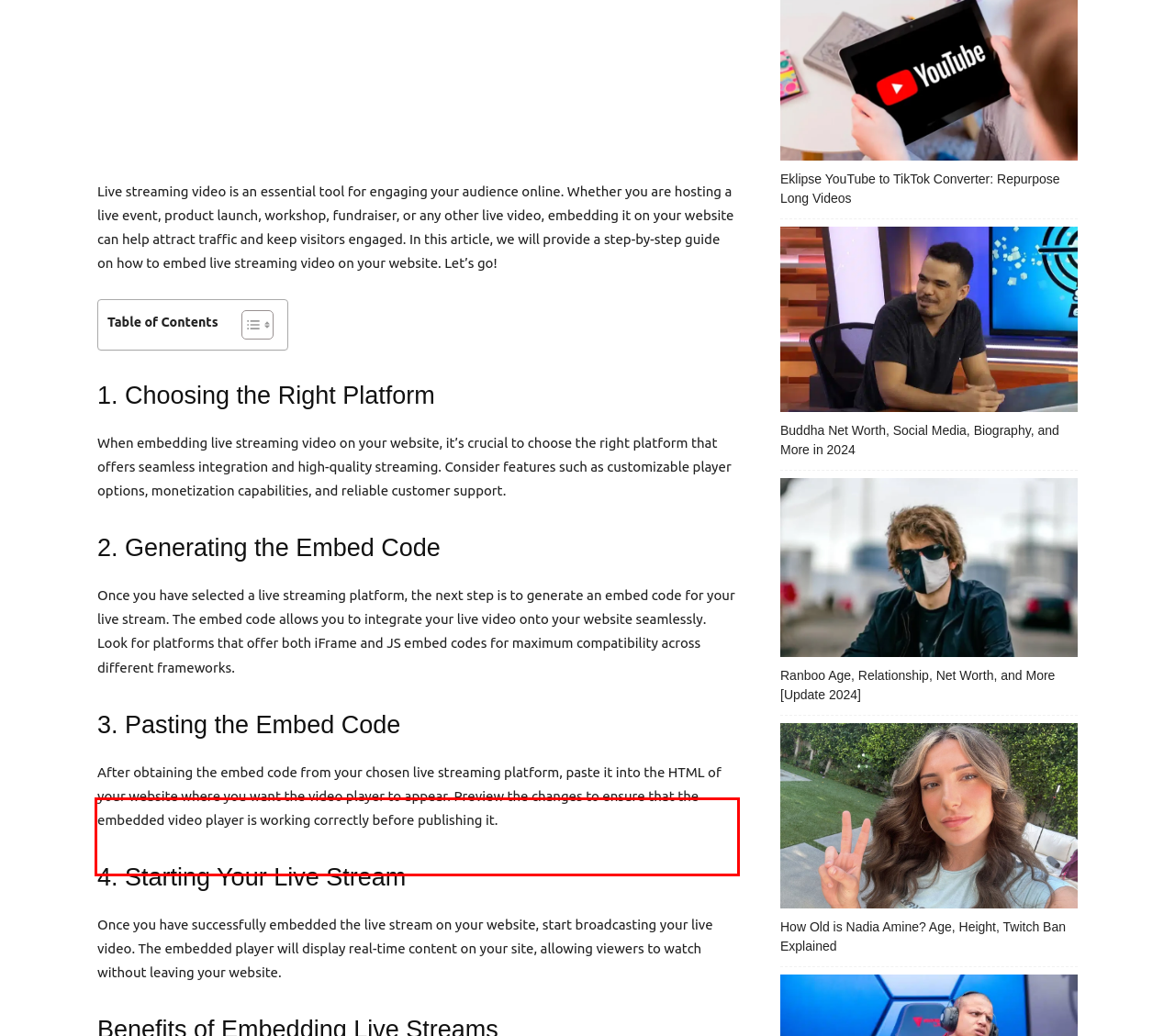You are provided with a screenshot of a webpage containing a red bounding box. Please extract the text enclosed by this red bounding box.

After obtaining the embed code from your chosen live streaming platform, paste it into the HTML of your website where you want the video player to appear. Preview the changes to ensure that the embedded video player is working correctly before publishing it.